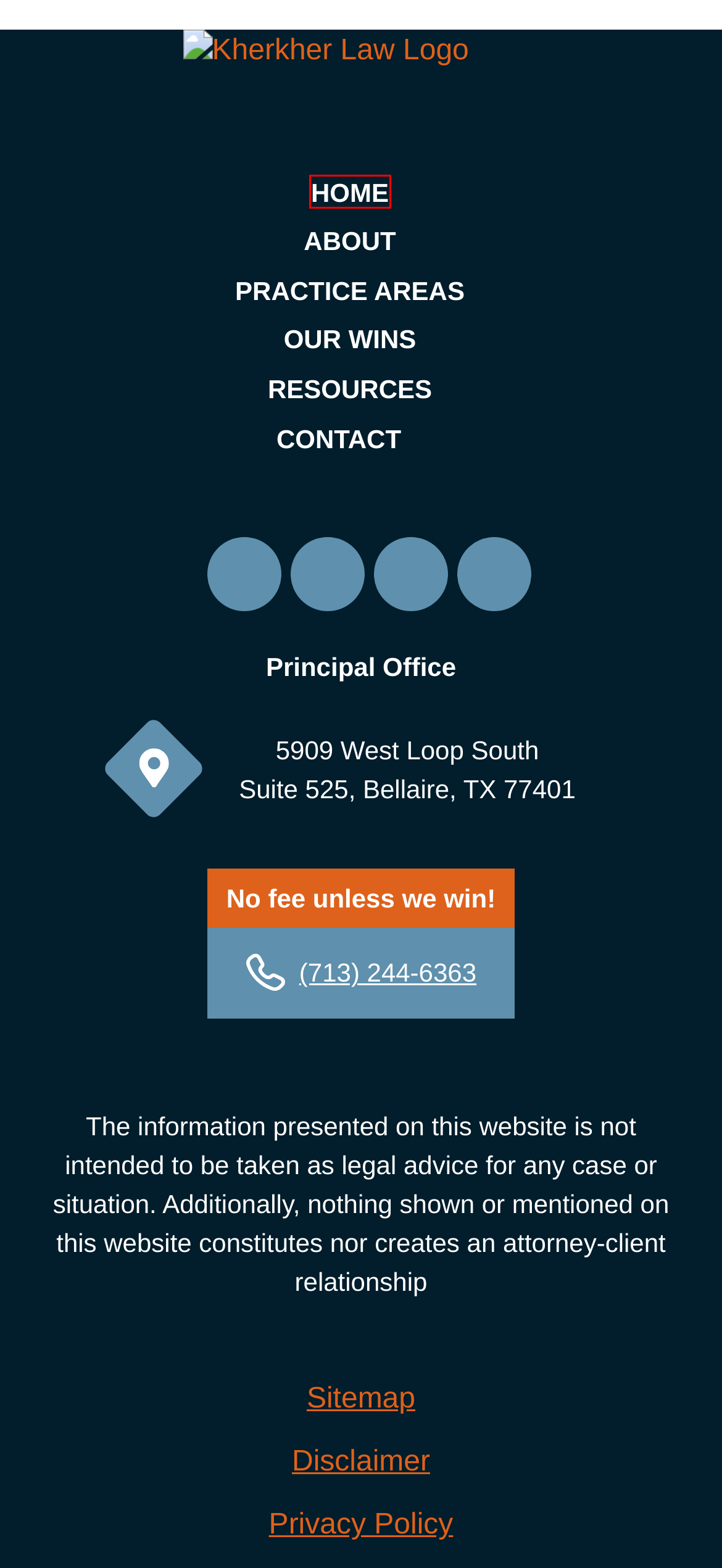You are presented with a screenshot of a webpage that includes a red bounding box around an element. Determine which webpage description best matches the page that results from clicking the element within the red bounding box. Here are the candidates:
A. Houston Personal Injury Lawyers, Accident Attorneys | Attorney Tom
B. Disclaimer | Attorney Tom
C. Our Wins | Attorney Tom
D. Sitemap | Attorney Tom
E. About Our Personal Injury Law Firm | Attorney Tom
F. Personal Injury Practice Areas | Attorney Tom
G. Privacy Policy | Attorney Tom
H. Resources | Attorney Tom

A